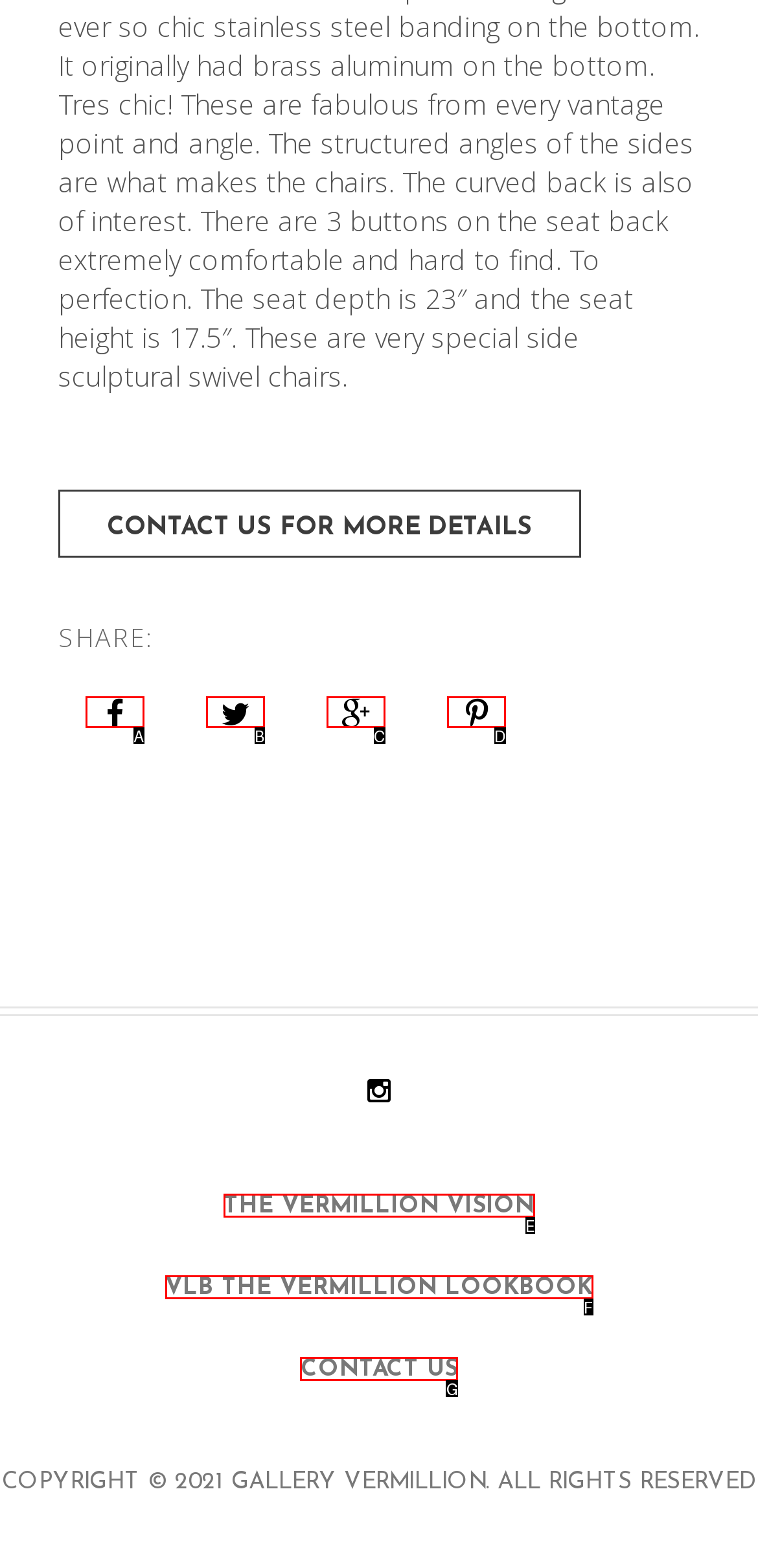Match the option to the description: VLB The Vermillion Lookbook
State the letter of the correct option from the available choices.

F